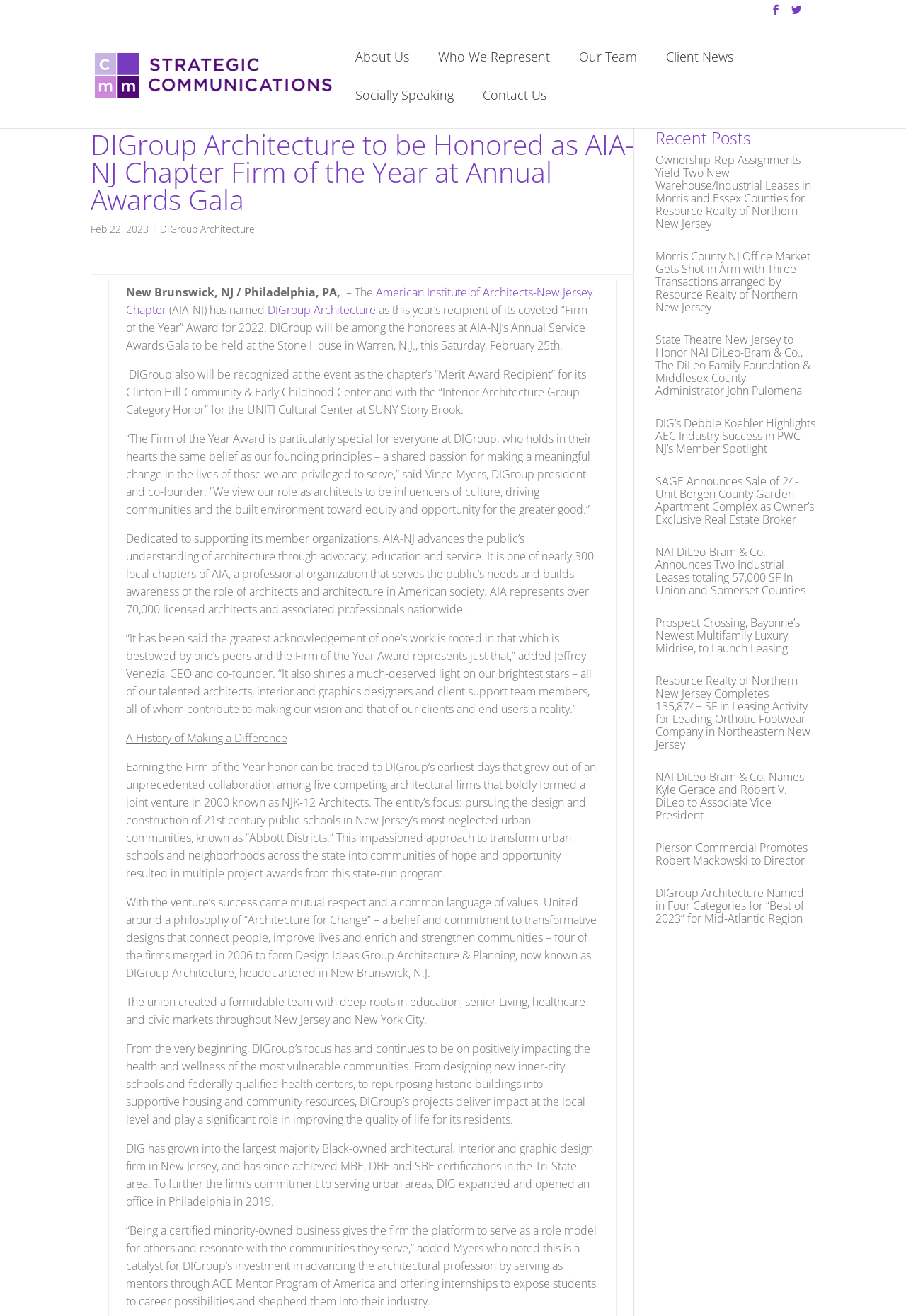Please identify and generate the text content of the webpage's main heading.

DIGroup Architecture to be Honored as AIA-NJ Chapter Firm of the Year at Annual Awards Gala